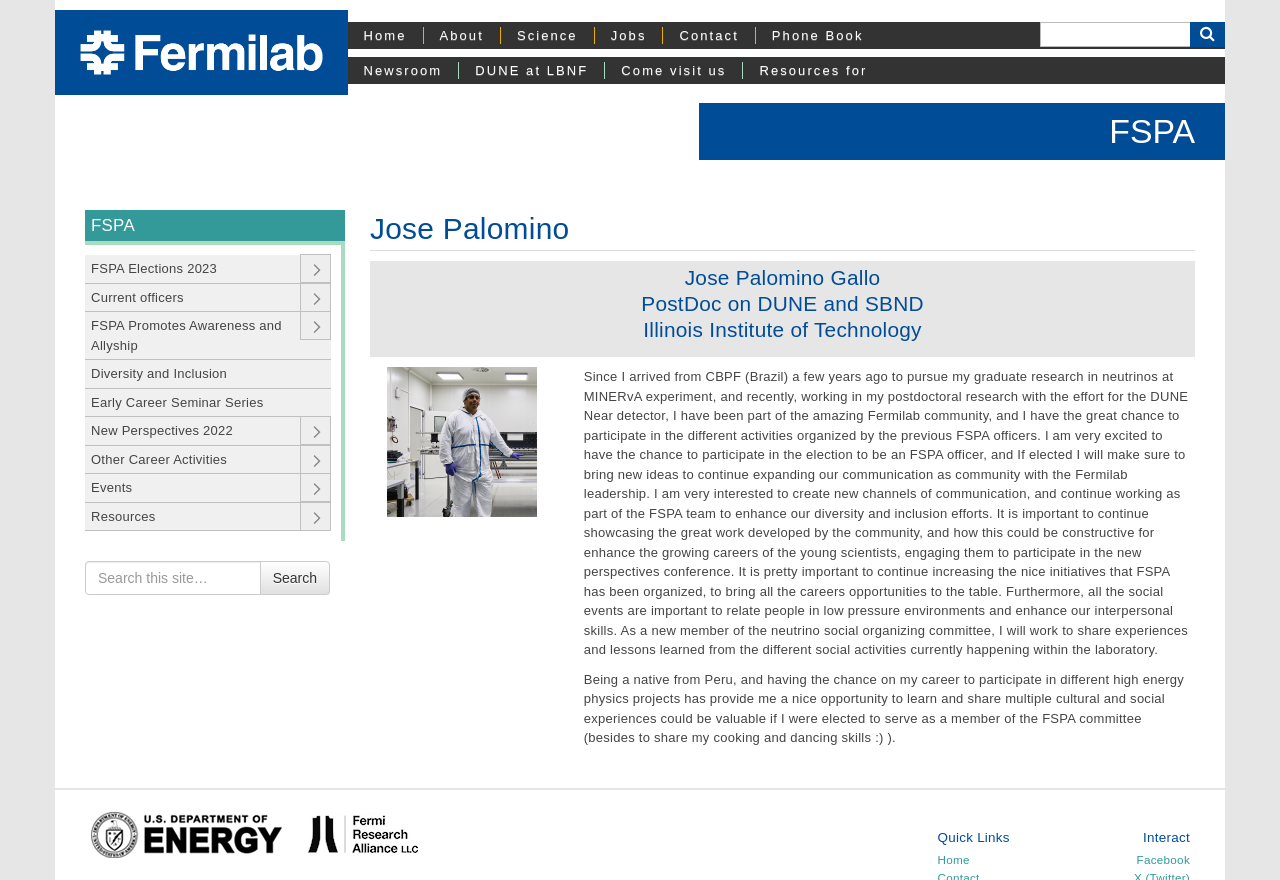Provide the bounding box coordinates of the HTML element described by the text: "Early Career Seminar Series".

[0.066, 0.442, 0.259, 0.474]